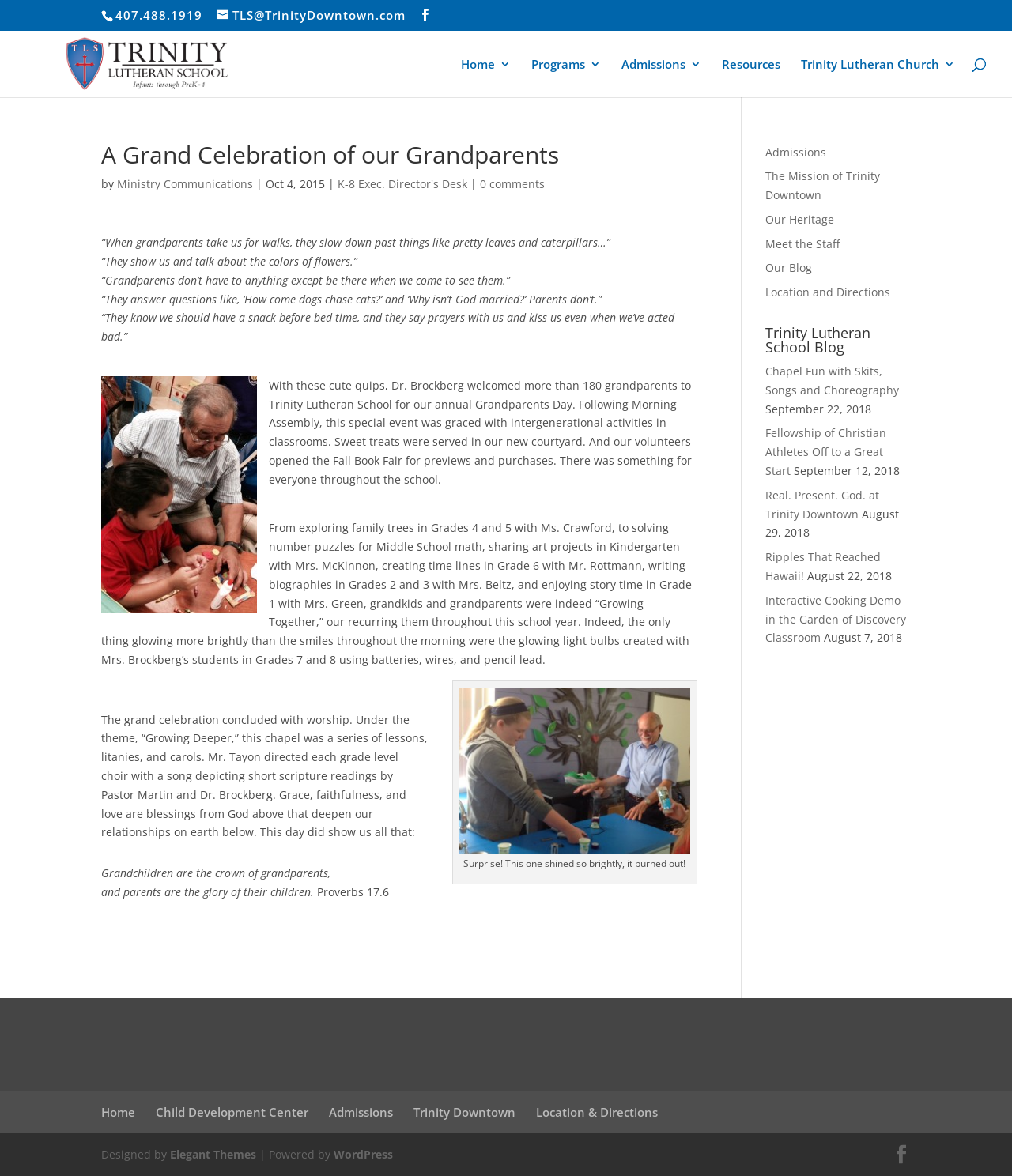Identify the bounding box of the UI element that matches this description: "Elegant Themes".

[0.168, 0.975, 0.253, 0.988]